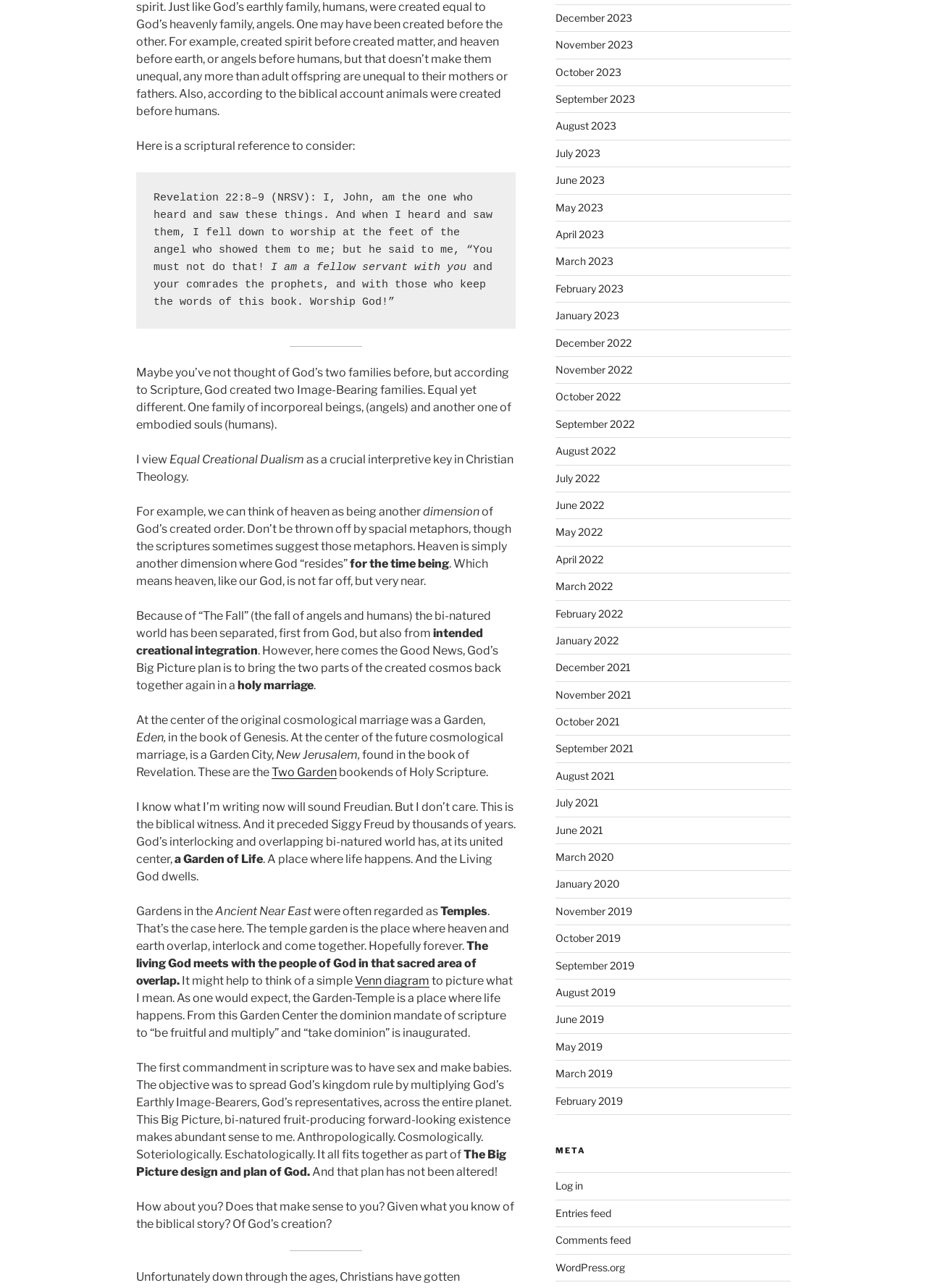Please find the bounding box for the following UI element description. Provide the coordinates in (top-left x, top-left y, bottom-right x, bottom-right y) format, with values between 0 and 1: May 2023

[0.599, 0.156, 0.65, 0.166]